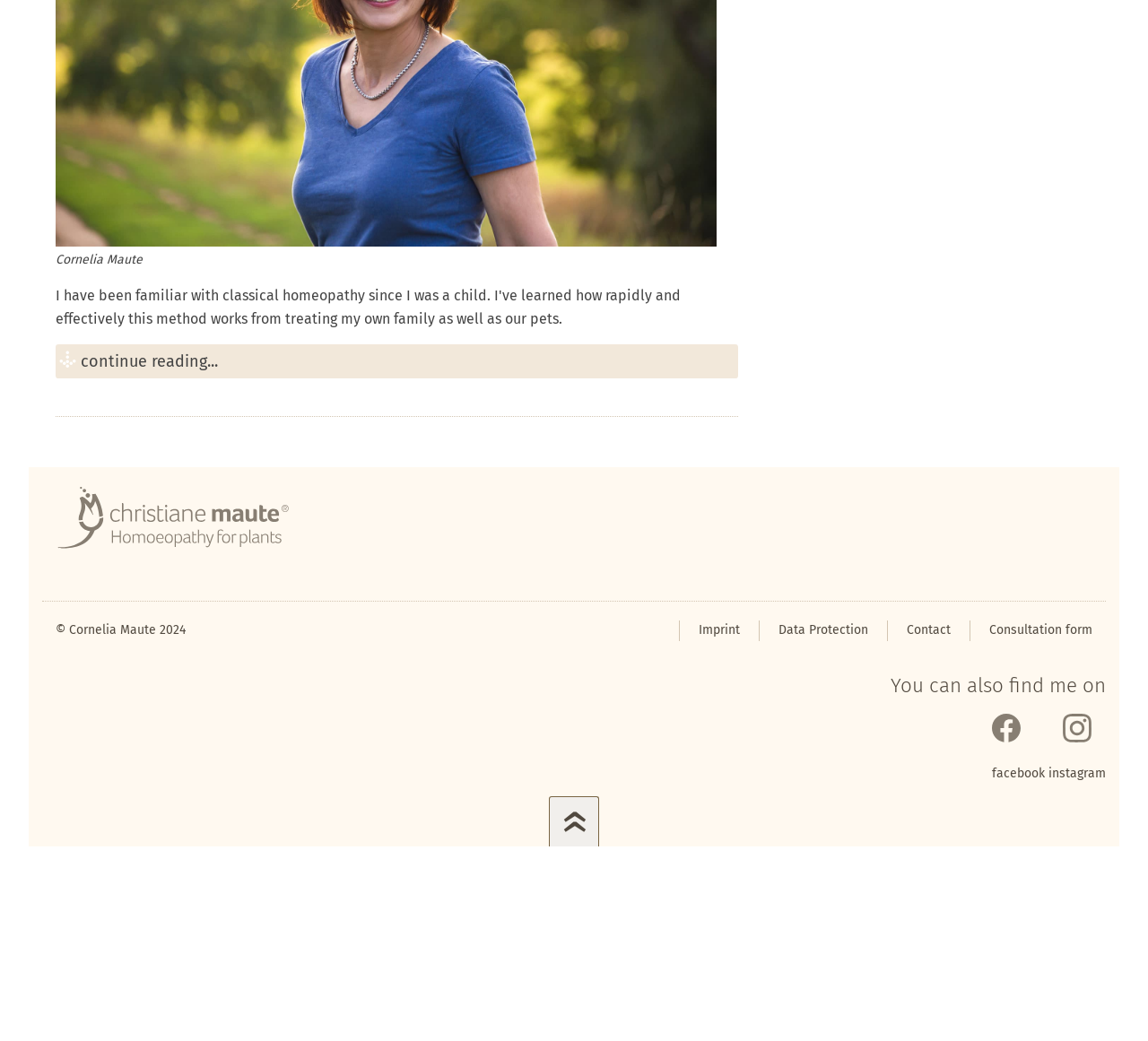How many social media platforms are linked?
Please use the visual content to give a single word or phrase answer.

2